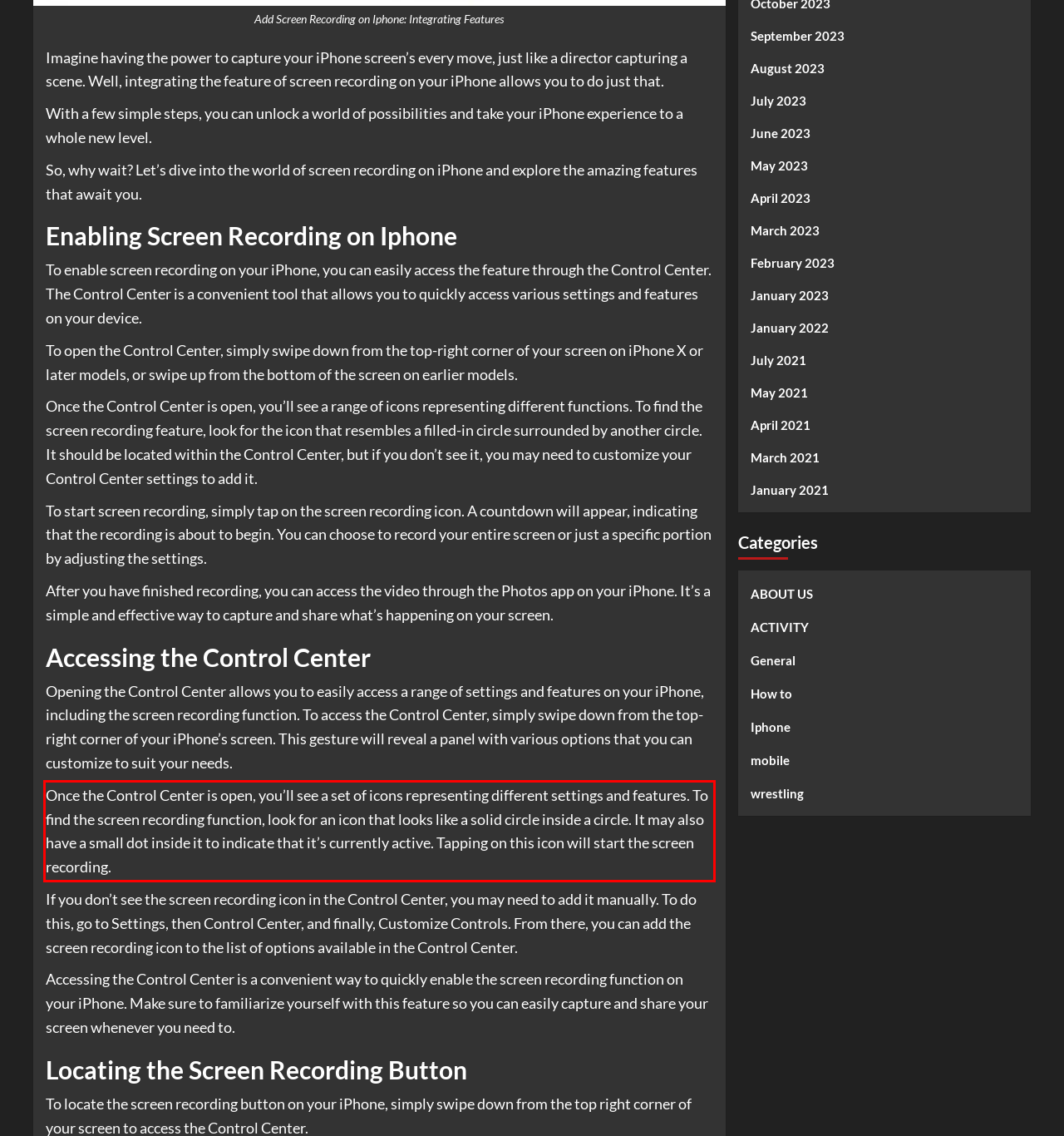Locate the red bounding box in the provided webpage screenshot and use OCR to determine the text content inside it.

Once the Control Center is open, you’ll see a set of icons representing different settings and features. To find the screen recording function, look for an icon that looks like a solid circle inside a circle. It may also have a small dot inside it to indicate that it’s currently active. Tapping on this icon will start the screen recording.